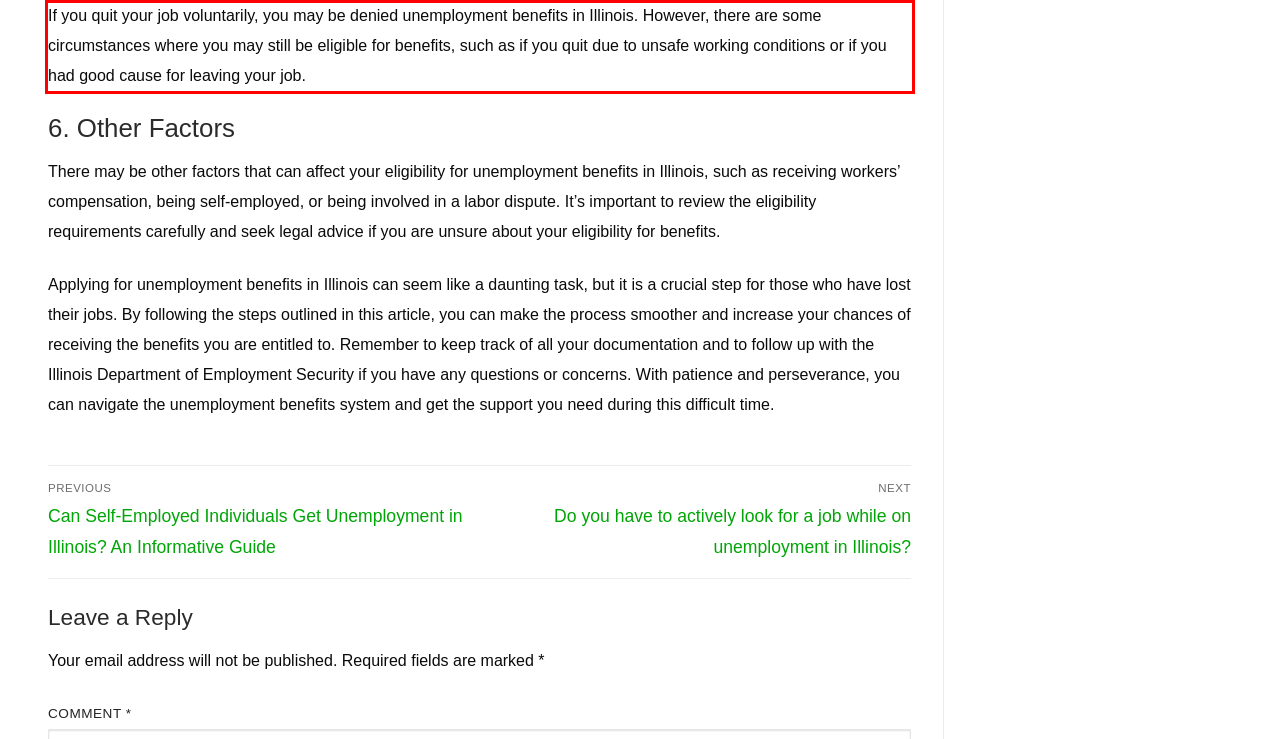Review the screenshot of the webpage and recognize the text inside the red rectangle bounding box. Provide the extracted text content.

If you quit your job voluntarily, you may be denied unemployment benefits in Illinois. However, there are some circumstances where you may still be eligible for benefits, such as if you quit due to unsafe working conditions or if you had good cause for leaving your job.